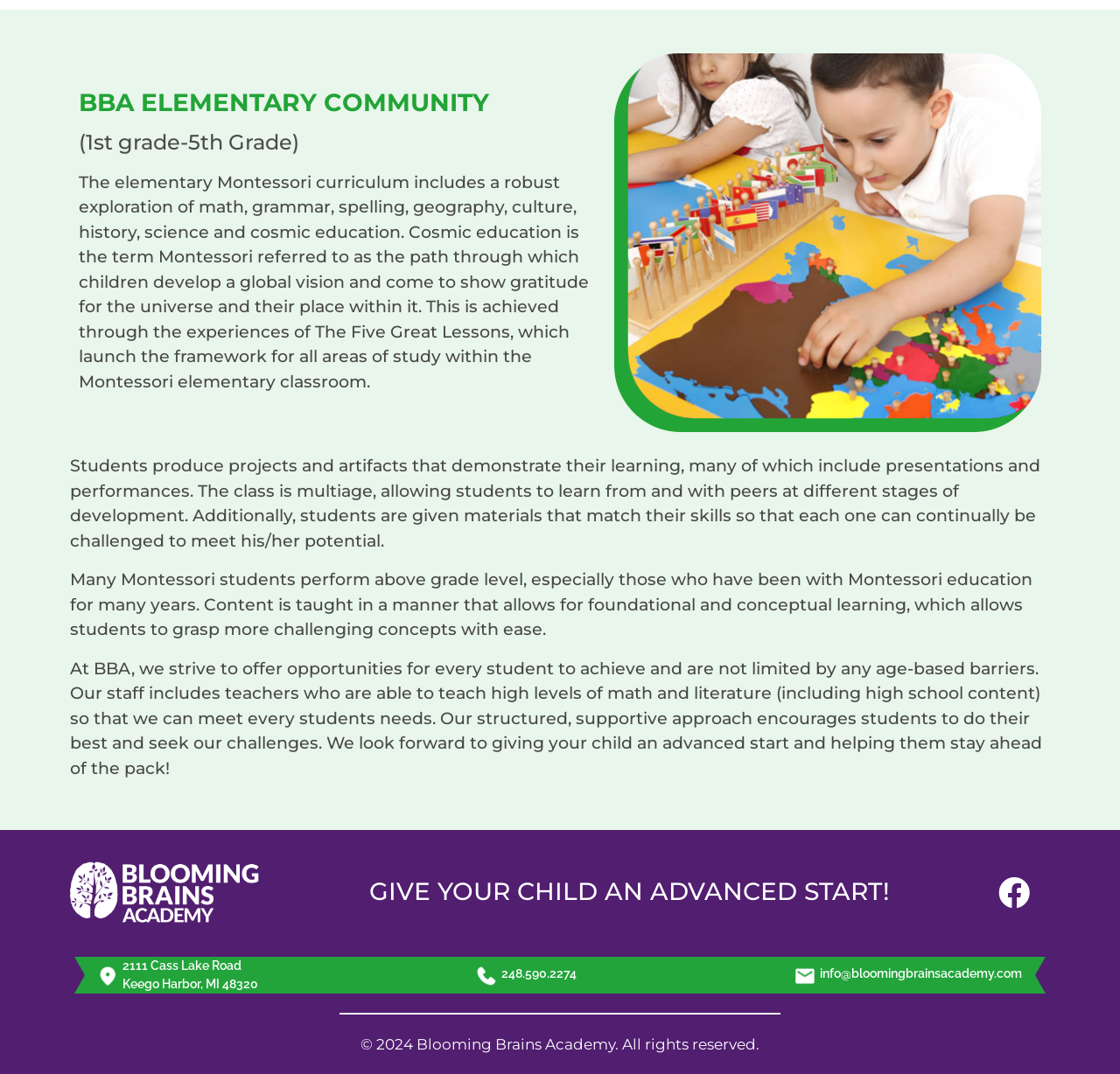What is the name of the elementary community?
Look at the screenshot and respond with one word or a short phrase.

BBA ELEMENTARY COMMUNITY